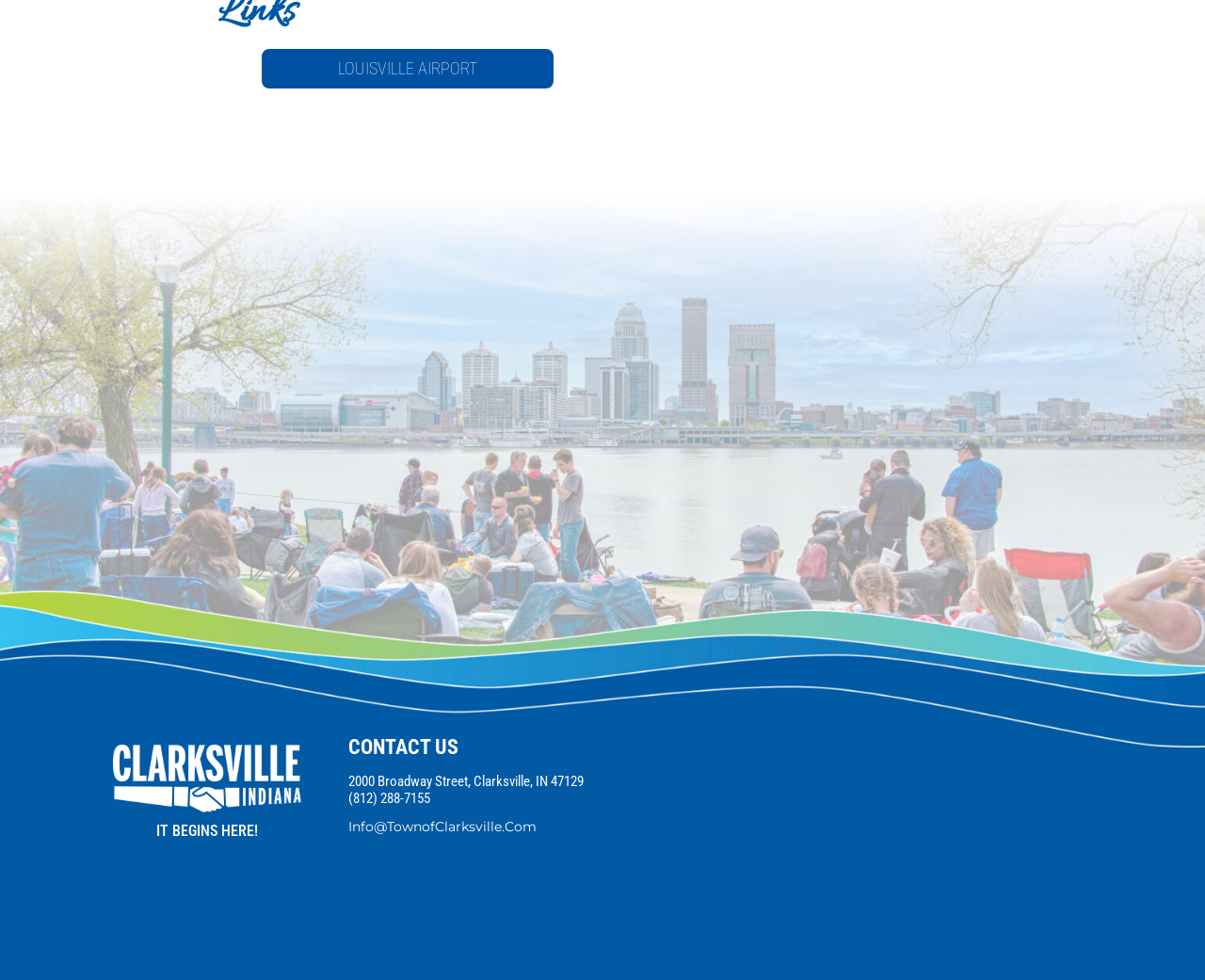Extract the bounding box coordinates of the UI element described by: "Louisville Airport". The coordinates should include four float numbers ranging from 0 to 1, e.g., [left, top, right, bottom].

[0.217, 0.05, 0.46, 0.09]